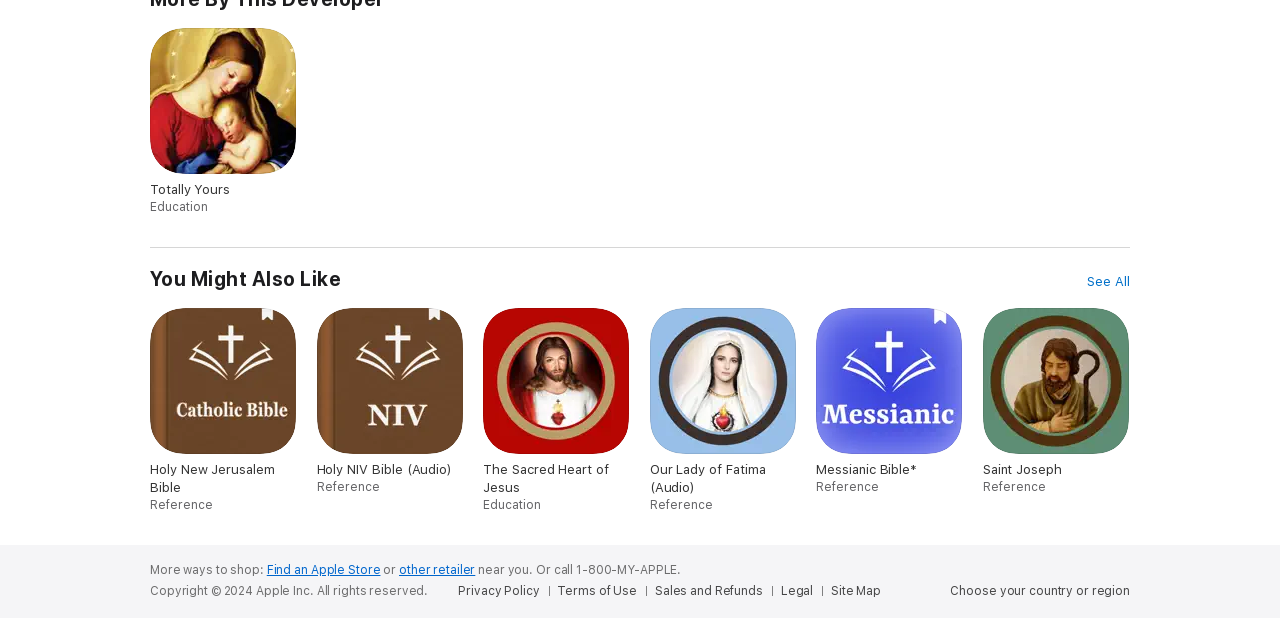Given the content of the image, can you provide a detailed answer to the question?
What is the phone number to call for more information?

The phone number to call for more information is '1-800-MY-APPLE' which can be found by looking at the StaticText element that contains the phone number.